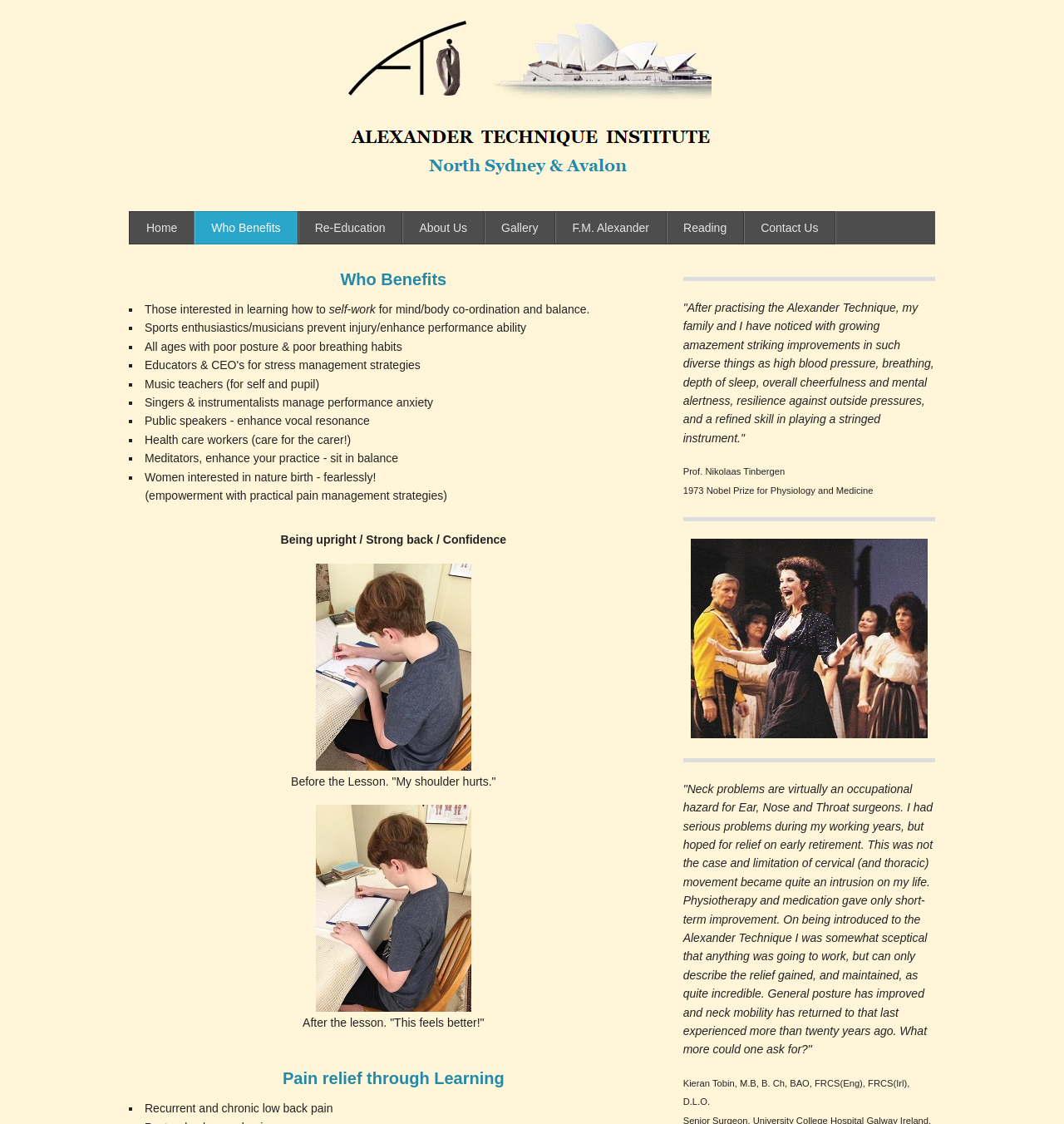Locate the bounding box coordinates of the area to click to fulfill this instruction: "Read the testimonial from Prof. Nikolaas Tinbergen". The bounding box should be presented as four float numbers between 0 and 1, in the order [left, top, right, bottom].

[0.642, 0.268, 0.878, 0.396]